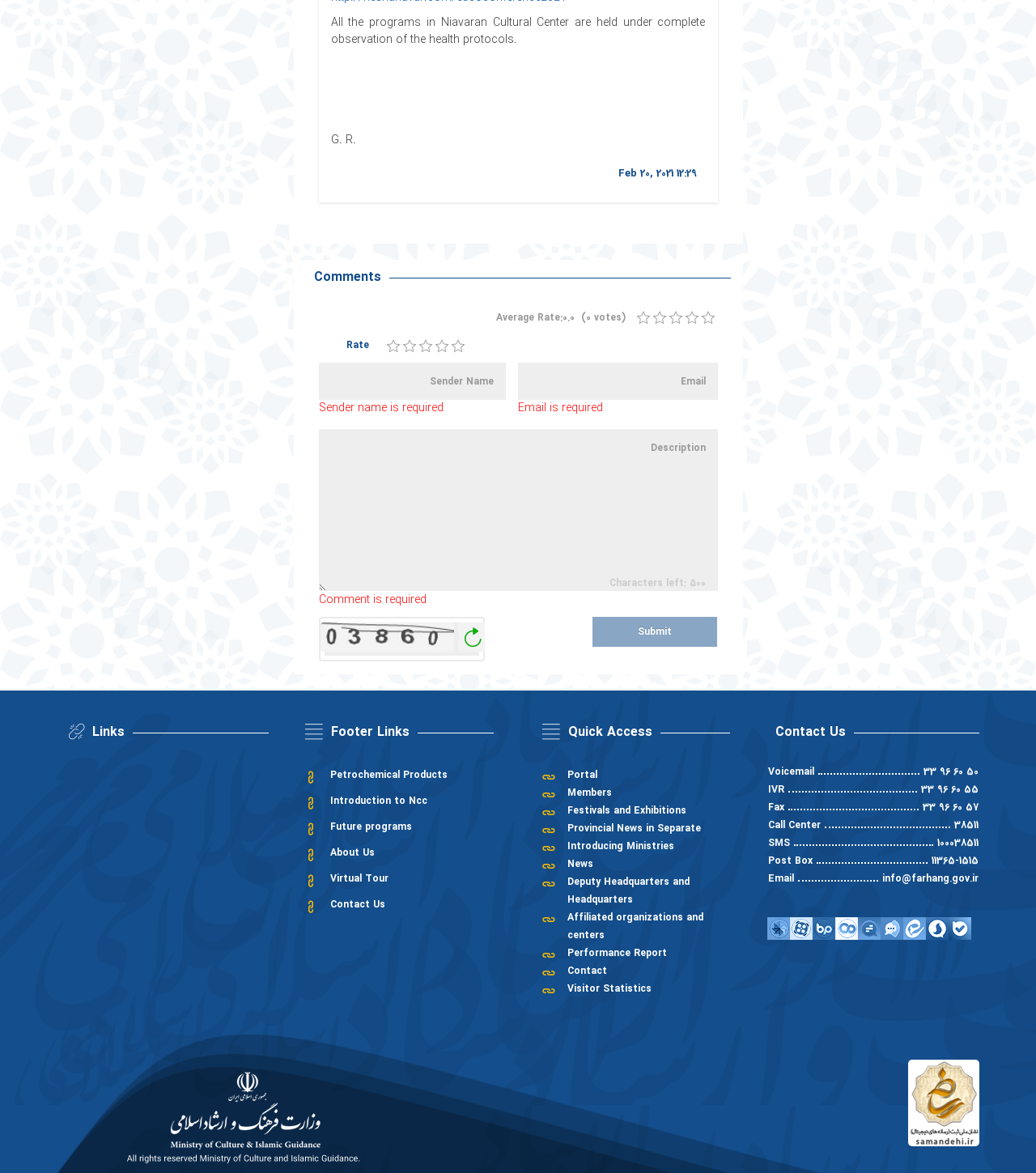Kindly determine the bounding box coordinates for the area that needs to be clicked to execute this instruction: "Rate".

[0.334, 0.288, 0.356, 0.301]